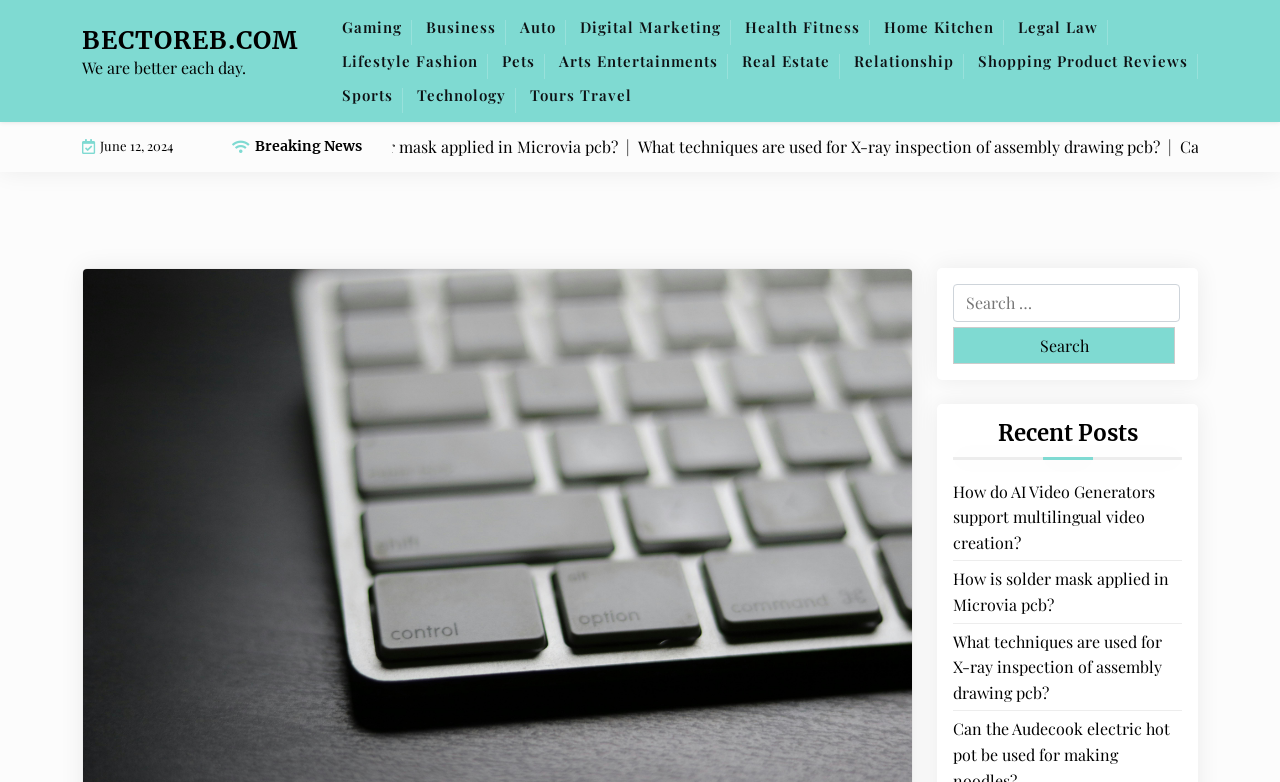What is the name of the website? Refer to the image and provide a one-word or short phrase answer.

Bectoreb.com